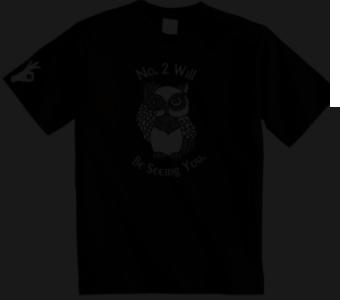What is the phrase written below the owl?
Using the information from the image, provide a comprehensive answer to the question.

According to the caption, the phrase 'Be Seeing You' is written below the illustrated owl on the t-shirt, adding to its whimsical charm.